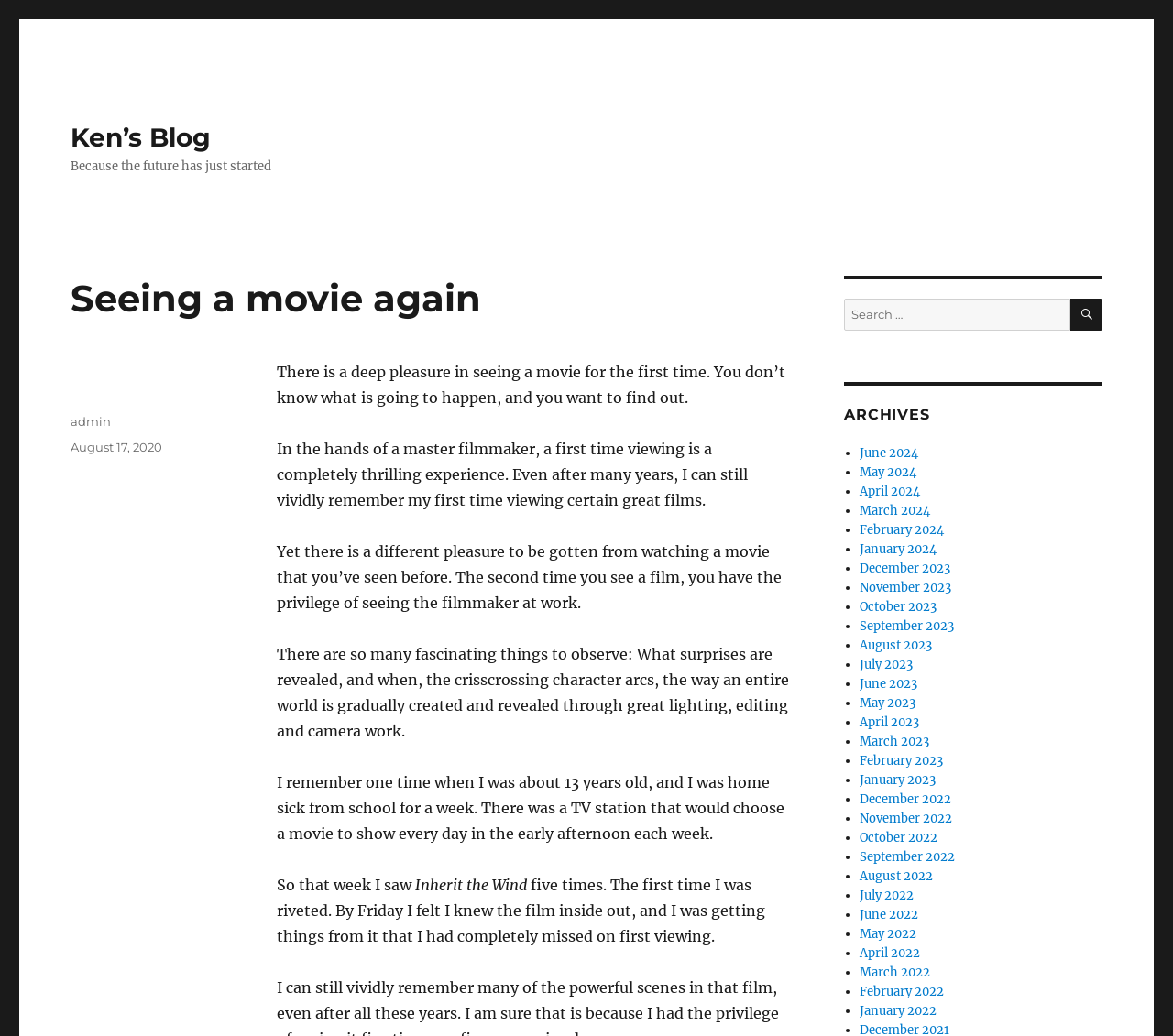Please locate the bounding box coordinates of the element that needs to be clicked to achieve the following instruction: "View archives". The coordinates should be four float numbers between 0 and 1, i.e., [left, top, right, bottom].

[0.72, 0.391, 0.94, 0.409]